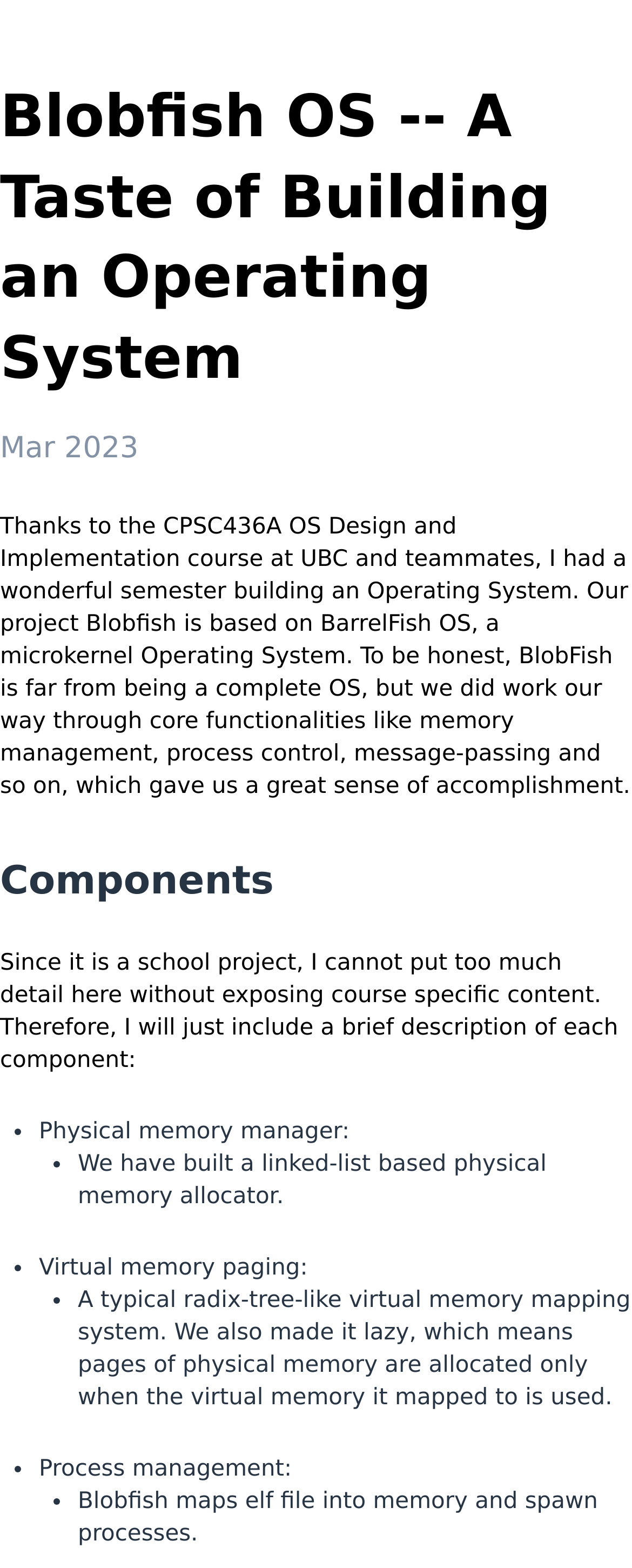What is the project name mentioned in the webpage?
Using the image as a reference, give a one-word or short phrase answer.

Blobfish